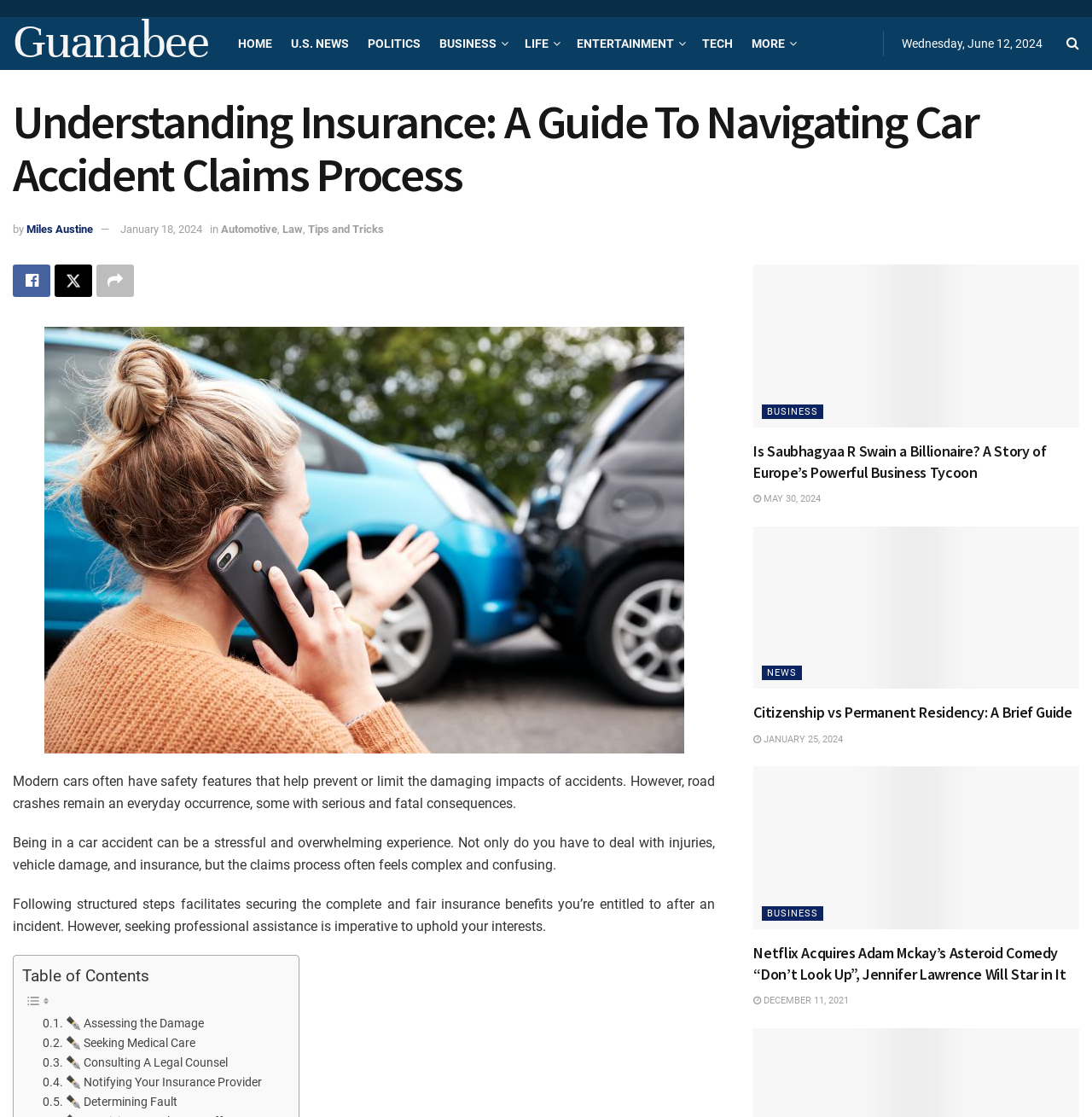Provide the bounding box coordinates of the UI element that matches the description: "value="Send Message"".

None